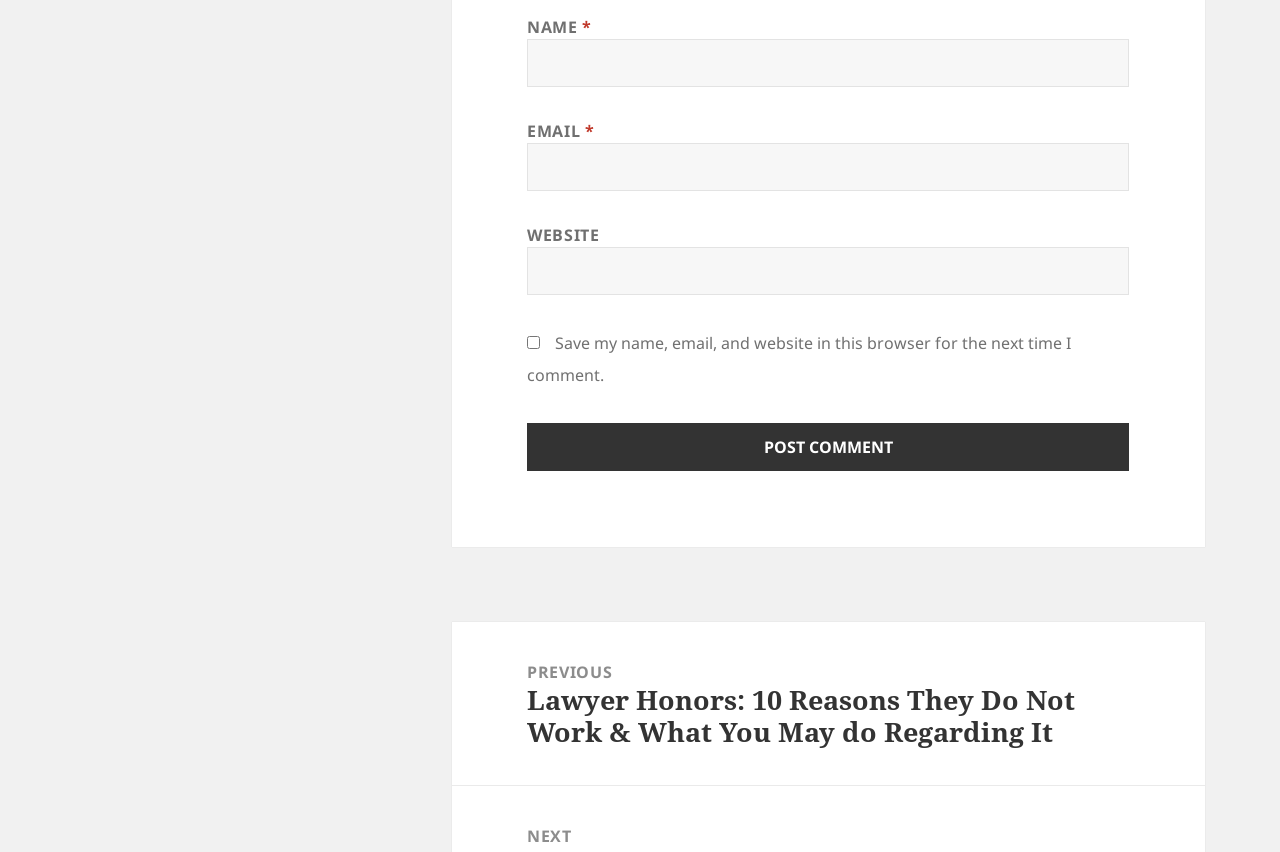Given the element description "Guide & Resources" in the screenshot, predict the bounding box coordinates of that UI element.

None